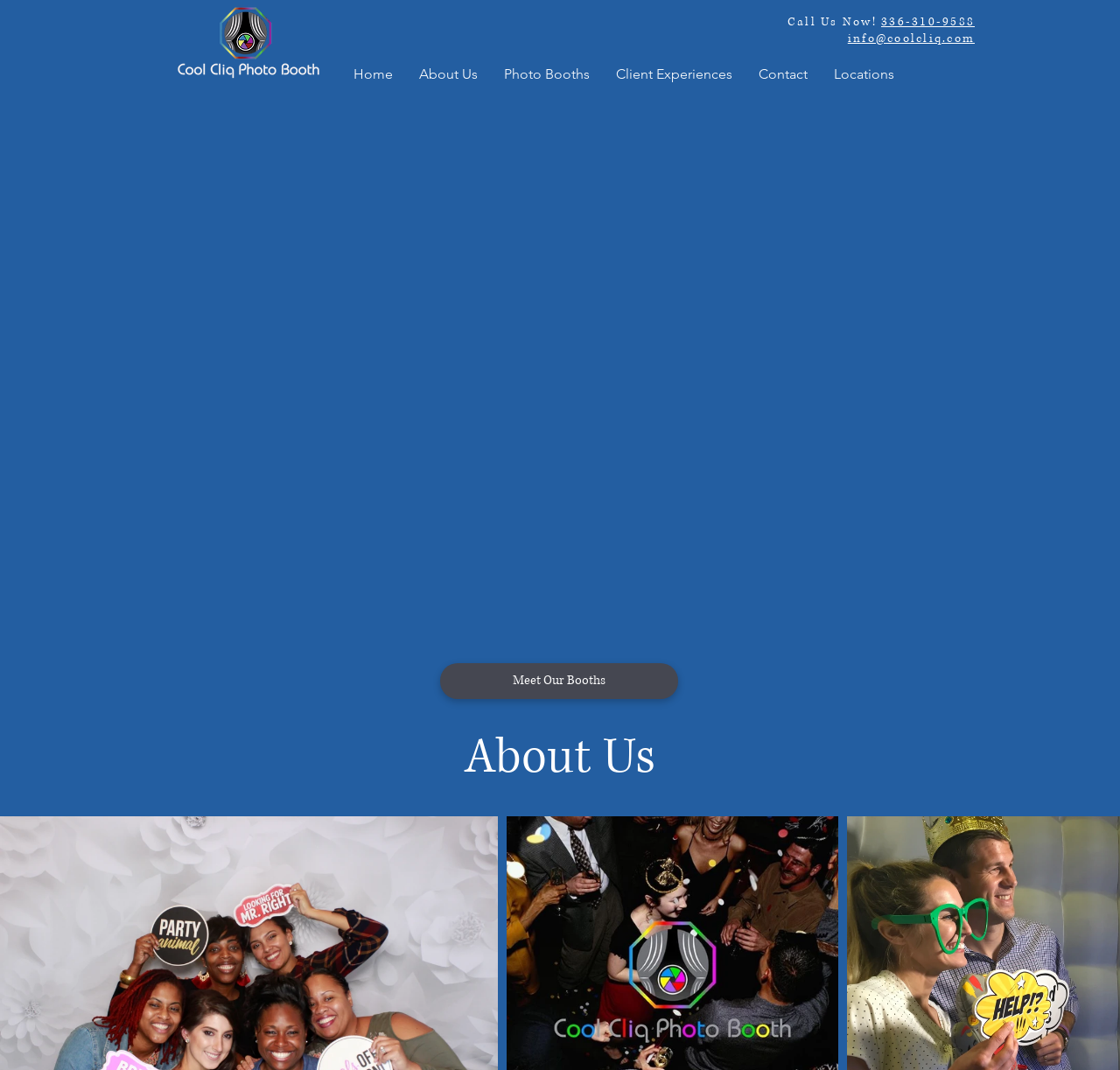Identify the bounding box coordinates for the UI element described as: "Photo Booths".

[0.438, 0.056, 0.538, 0.083]